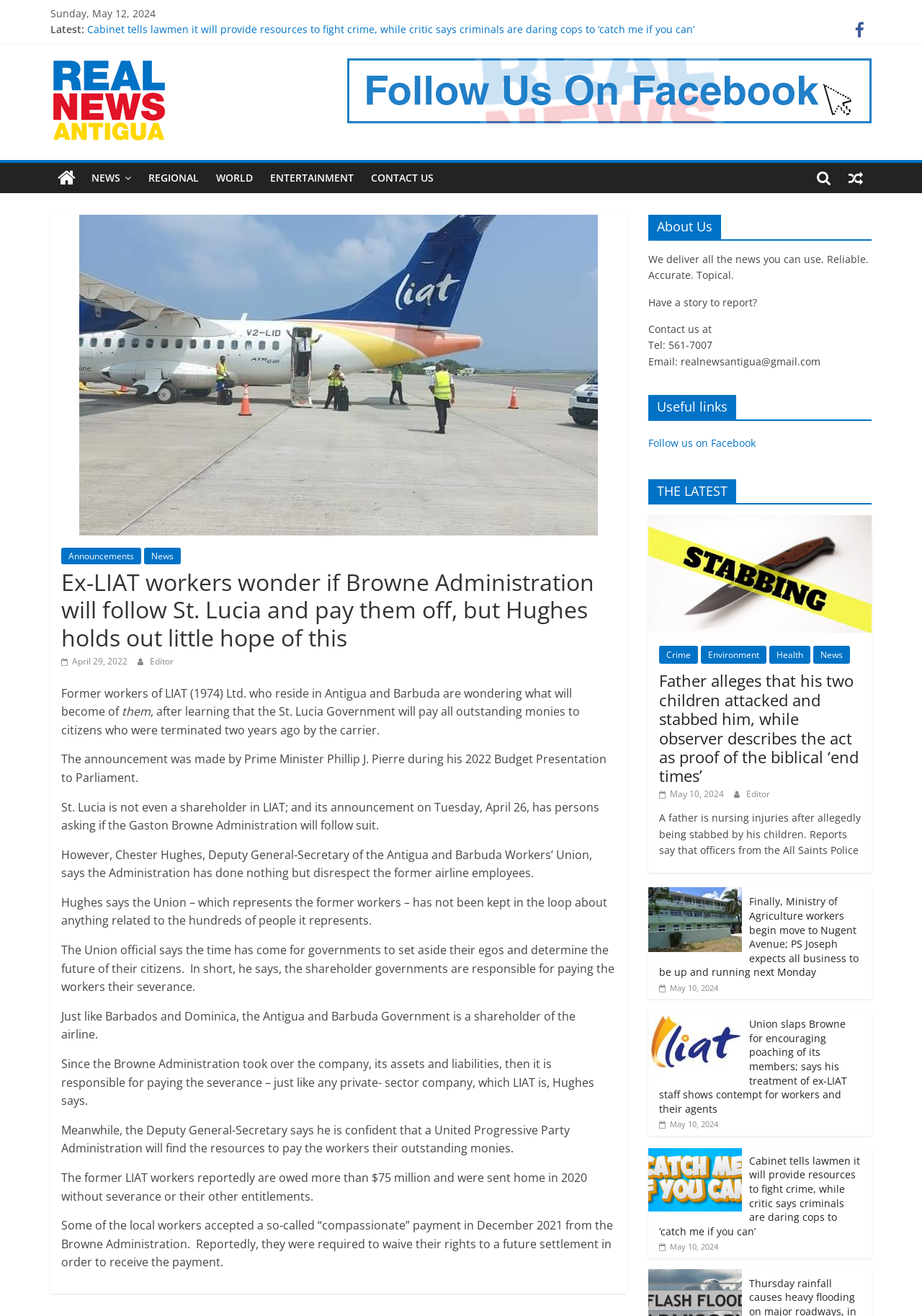Please indicate the bounding box coordinates of the element's region to be clicked to achieve the instruction: "Click on the 'REGIONAL' link". Provide the coordinates as four float numbers between 0 and 1, i.e., [left, top, right, bottom].

[0.152, 0.124, 0.225, 0.147]